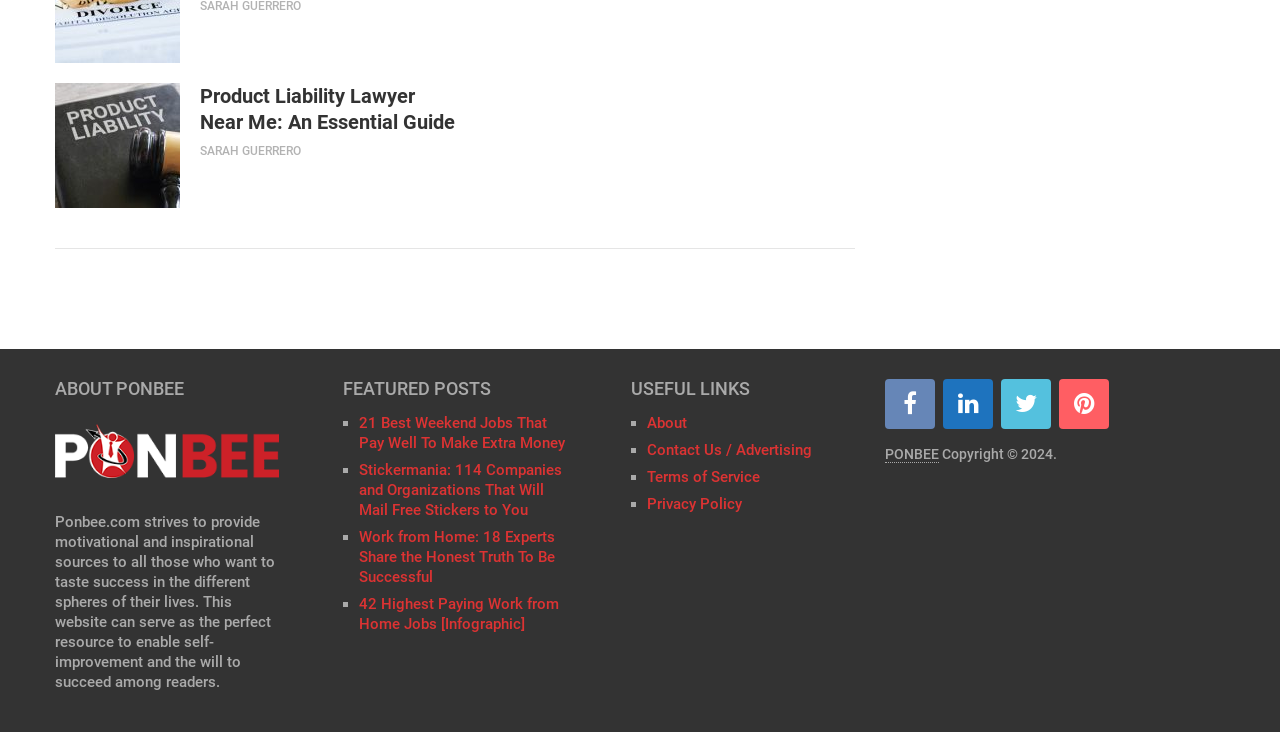Provide the bounding box coordinates of the HTML element this sentence describes: "Terms of Service". The bounding box coordinates consist of four float numbers between 0 and 1, i.e., [left, top, right, bottom].

[0.506, 0.639, 0.594, 0.664]